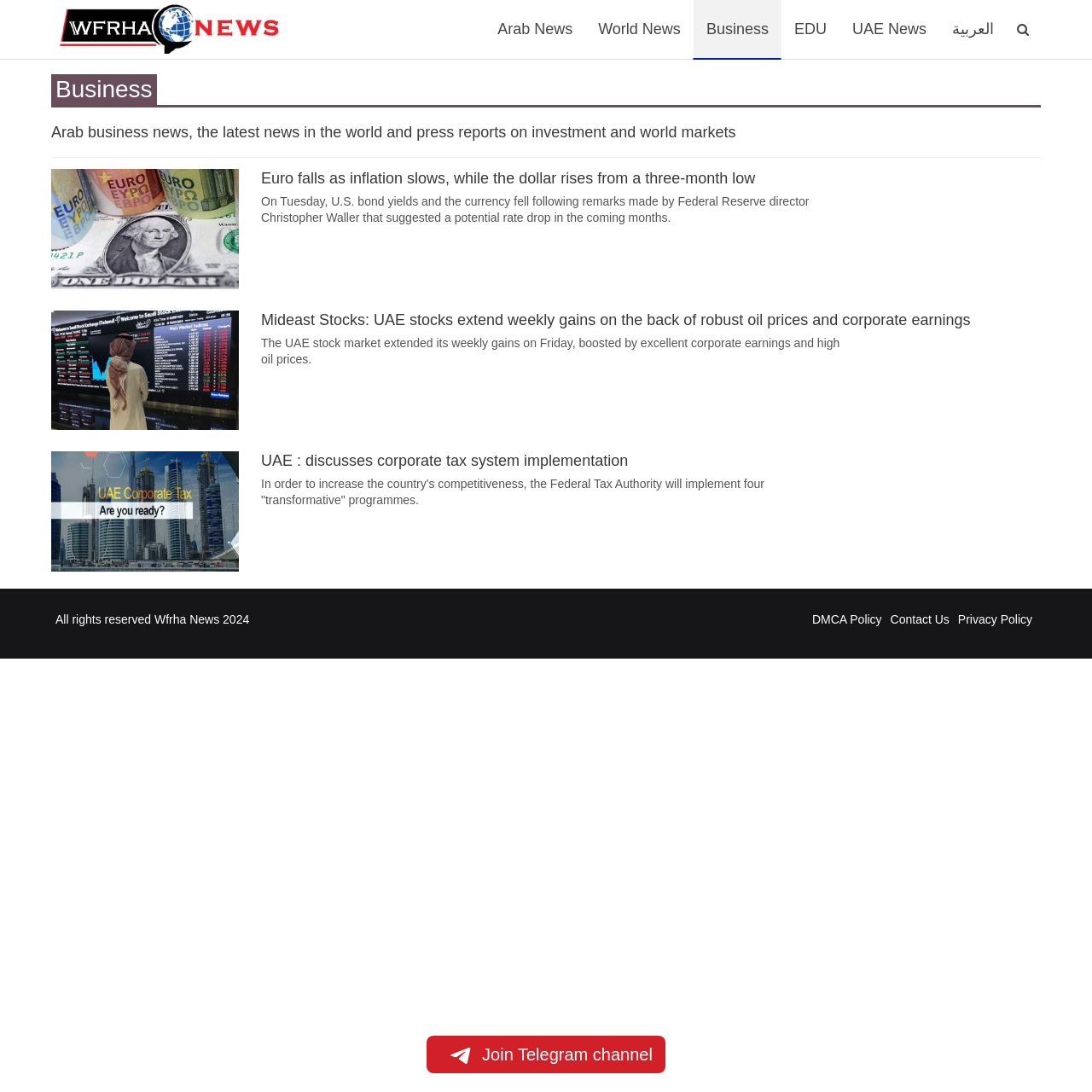Using the description: "Add to cart", identify the bounding box of the corresponding UI element in the screenshot.

None